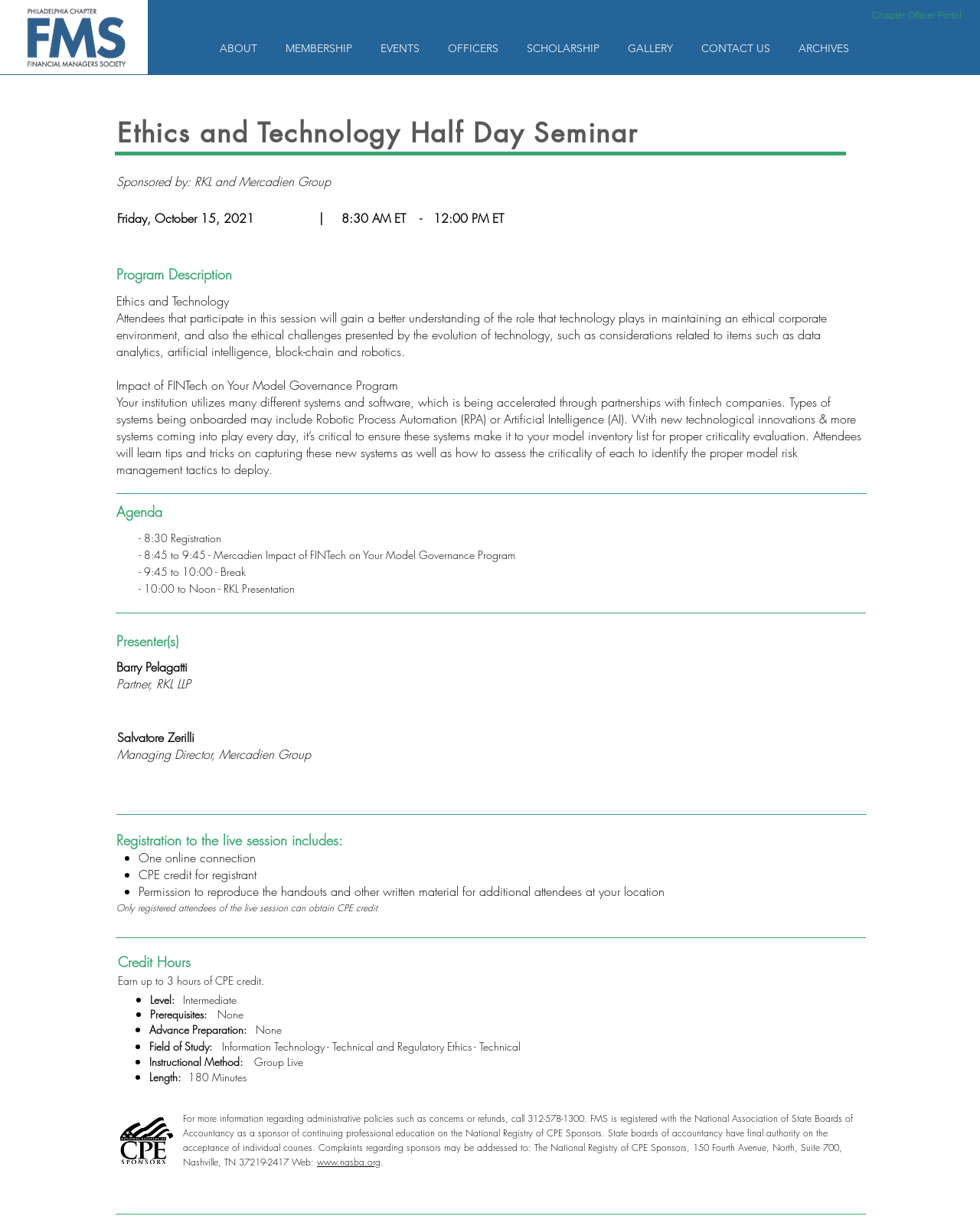Identify the bounding box coordinates of the element that should be clicked to fulfill this task: "Click the 'Chapter Officer Portal' button". The coordinates should be provided as four float numbers between 0 and 1, i.e., [left, top, right, bottom].

[0.879, 0.003, 0.992, 0.021]